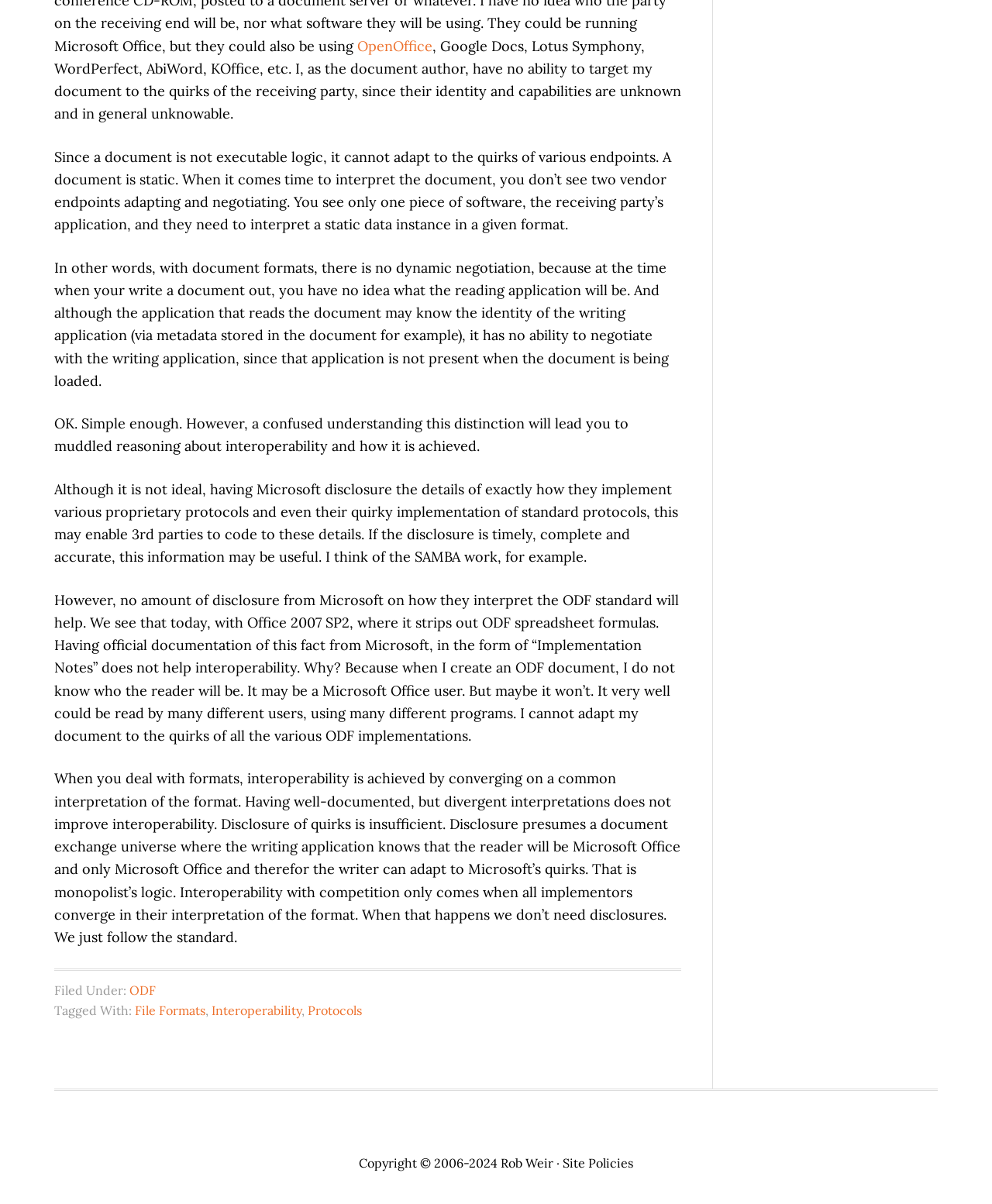Utilize the details in the image to give a detailed response to the question: What is the purpose of disclosure according to the article?

According to the article, the purpose of disclosure is to enable 3rd parties to code to the details of proprietary protocols and quirky implementations of standard protocols, as mentioned in the text 'Although it is not ideal, having Microsoft disclosure the details of exactly how they implement various proprietary protocols and even their quirky implementation of standard protocols, this may enable 3rd parties to code to these details.'